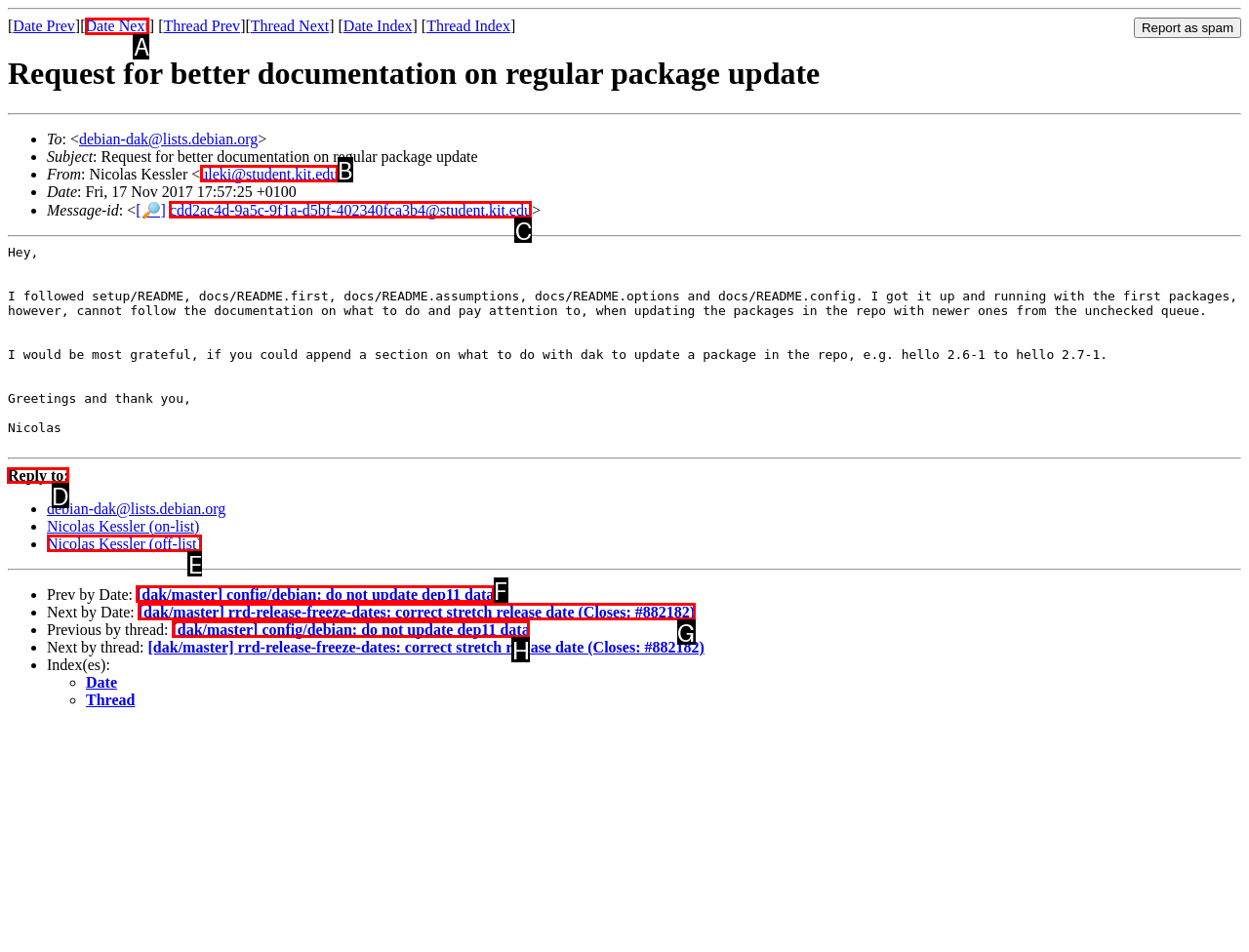Identify the correct option to click in order to complete this task: Reply to the post
Answer with the letter of the chosen option directly.

D